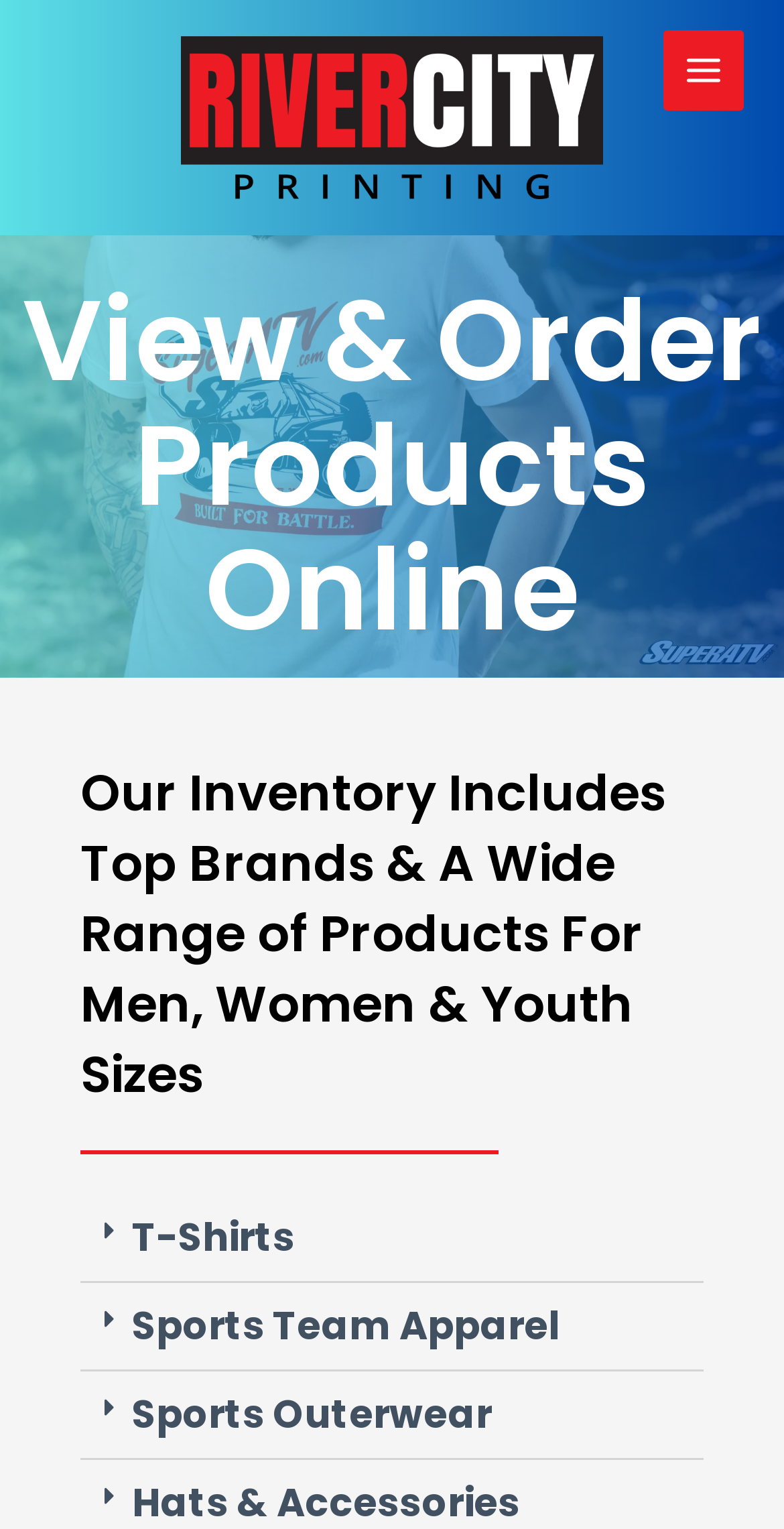From the details in the image, provide a thorough response to the question: What type of products are available?

By looking at the tabs on the webpage, I can see that there are three types of products available, which are T-Shirts, Sports Team Apparel, and Sports Outerwear.